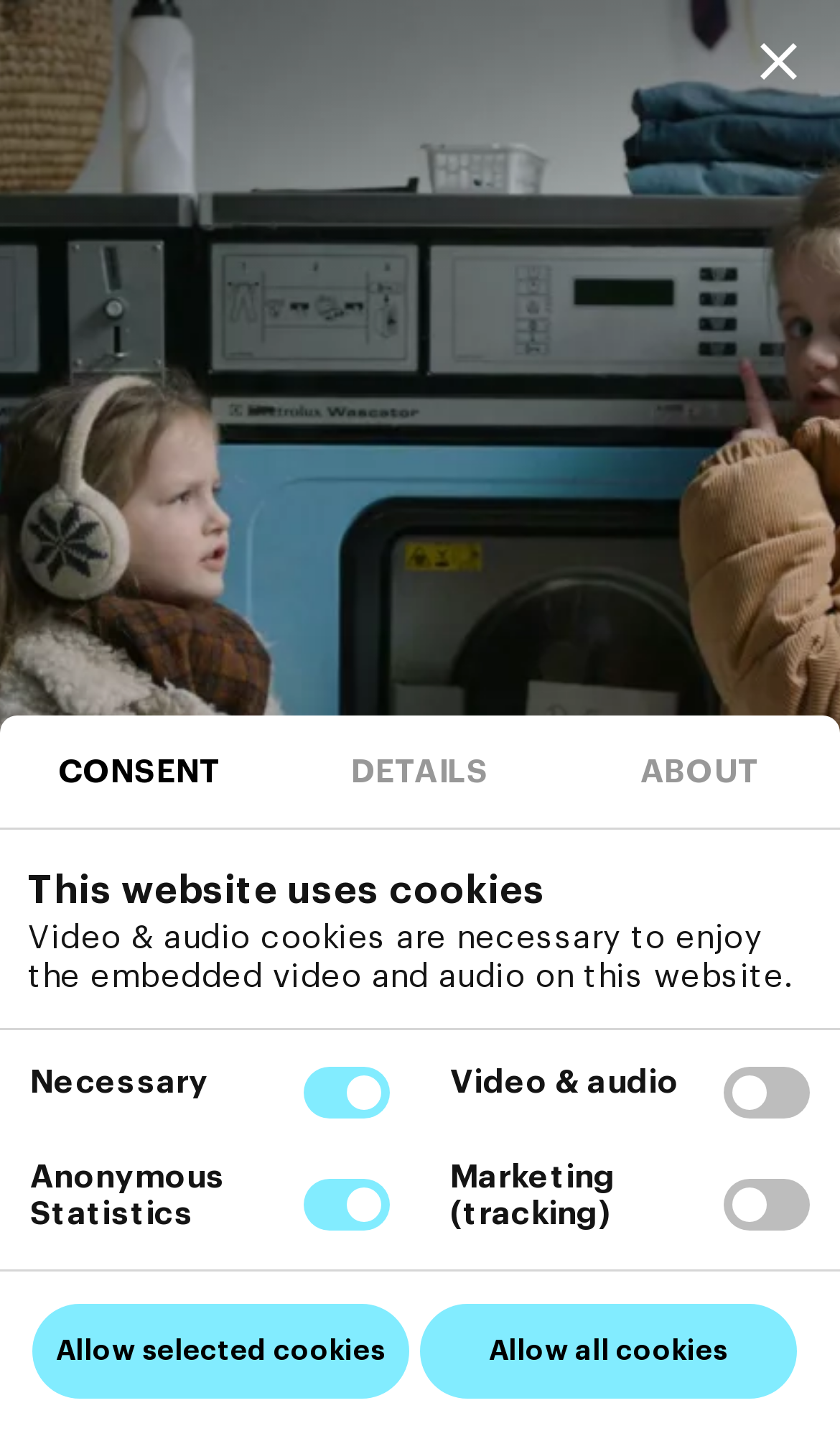What type of films are shown in the 'For kids' section?
Based on the image, provide your answer in one word or phrase.

Films for kids